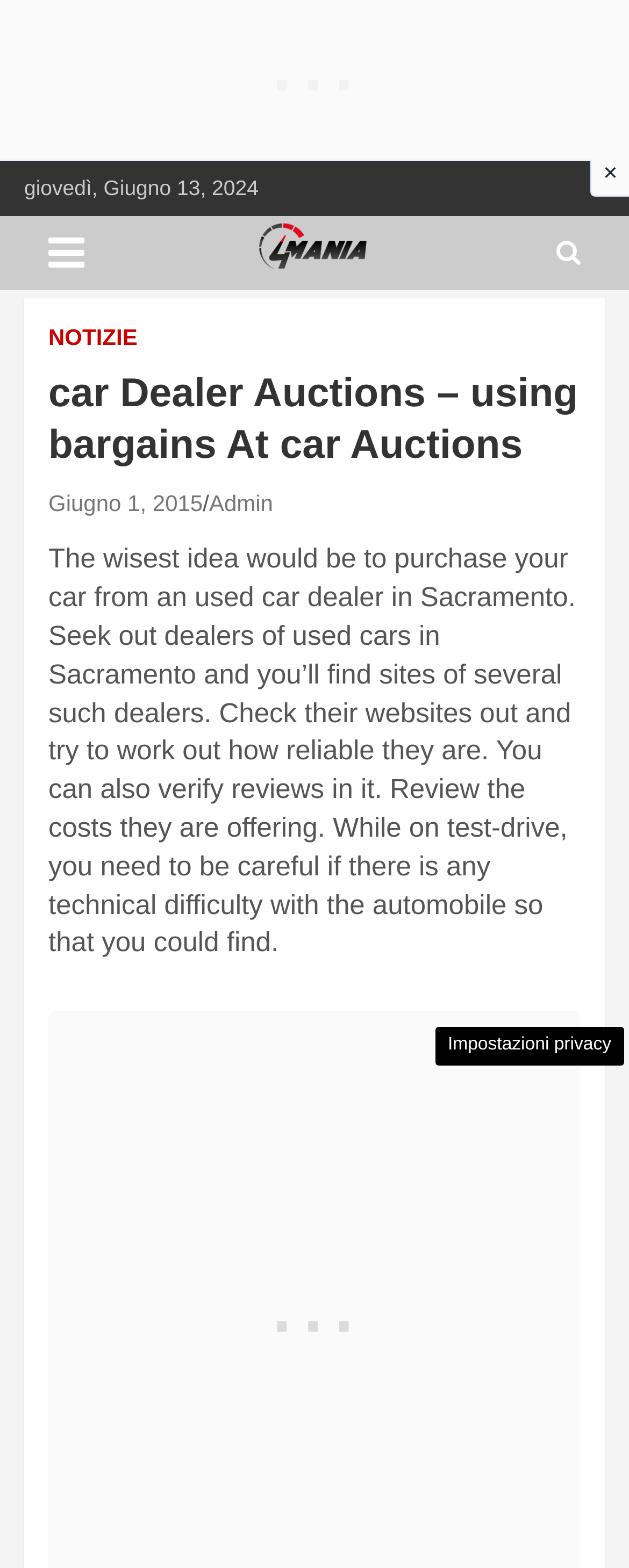Detail the various sections and features of the webpage.

The webpage appears to be a car dealer auction website, with a focus on used cars in Sacramento. At the top left of the page, there is a date displayed, "giovedì, Giugno 13, 2024". Next to the date, there is a toggle navigation button. 

On the top right of the page, there is an image with a link, followed by a link labeled "NOTIZIE". Below these elements, there is a header section that spans almost the entire width of the page. The header contains the website's title, "car Dealer Auctions – using bargains At car Auctions", and two links, "Giugno 1, 2015" and "Admin", positioned side by side.

Below the header, there is a block of text that provides advice on purchasing a used car from a dealer in Sacramento. The text suggests researching dealers, checking their websites, reading reviews, and verifying costs. It also advises being cautious during test drives to identify any technical issues with the vehicle.

At the bottom right of the page, there is a link labeled "Impostazioni privacy", which likely leads to the website's privacy settings.